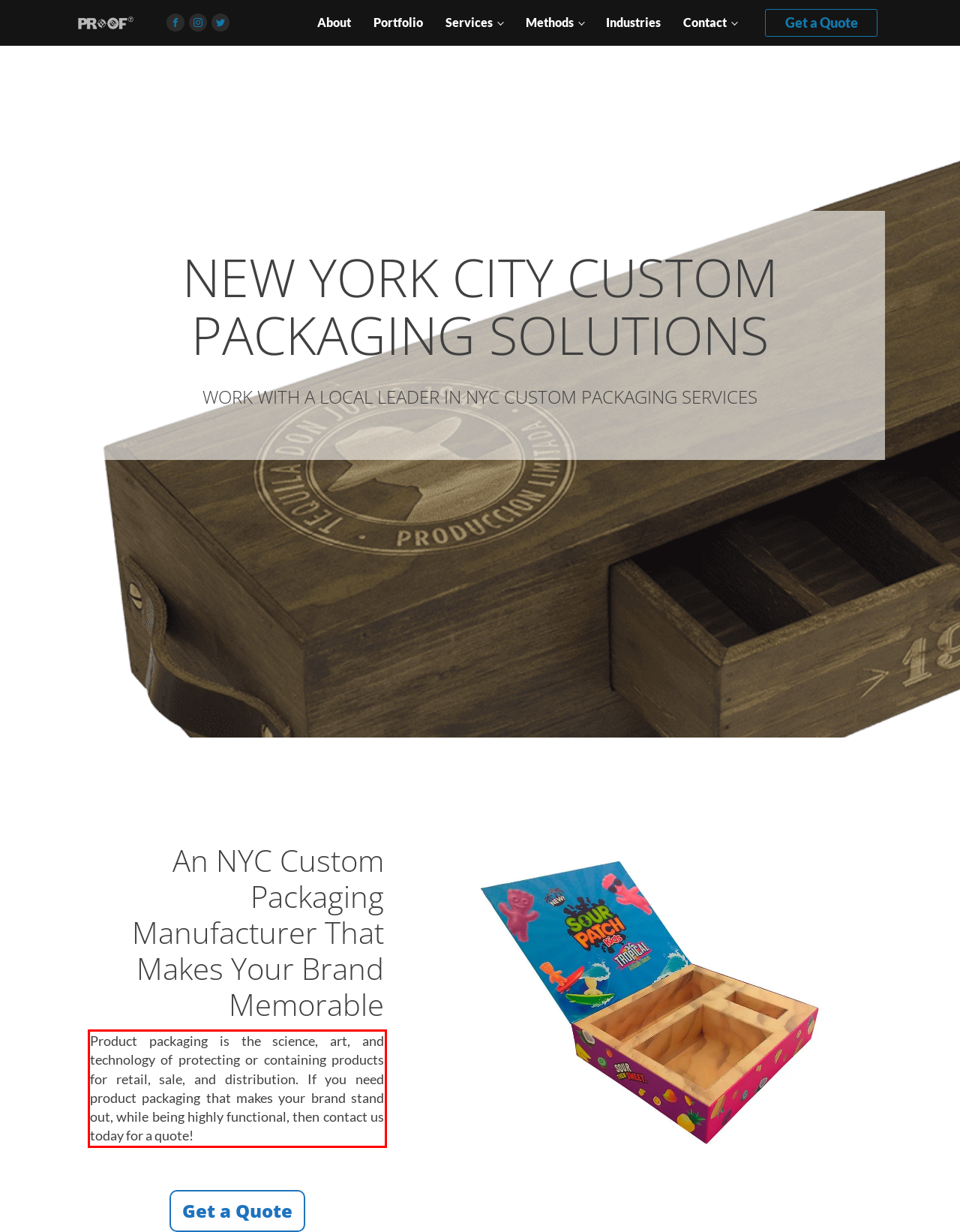Identify the text within the red bounding box on the webpage screenshot and generate the extracted text content.

Product packaging is the science, art, and technology of protecting or containing products for retail, sale, and distribution. If you need product packaging that makes your brand stand out, while being highly functional, then contact us today for a quote!